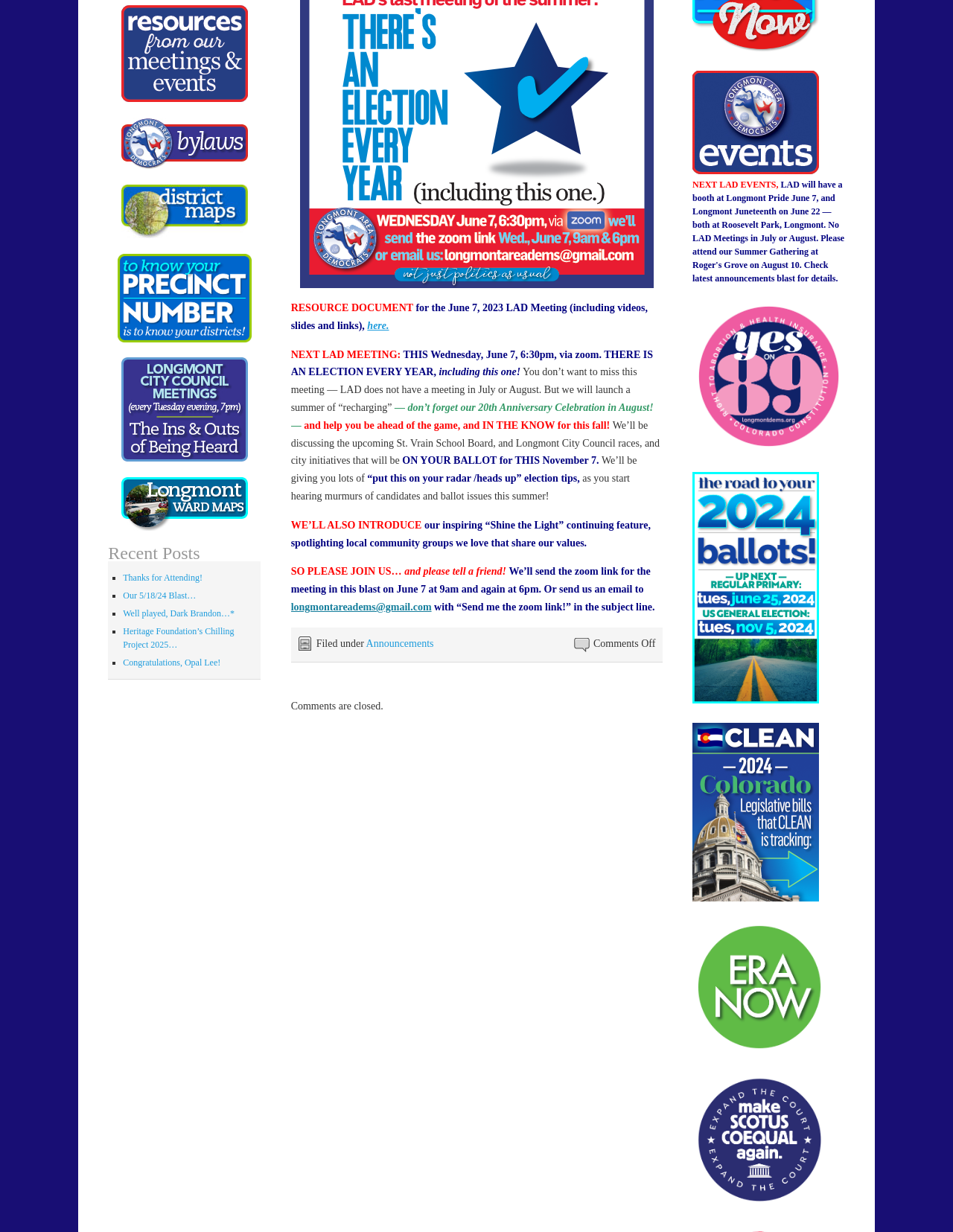Mark the bounding box of the element that matches the following description: "1325".

None